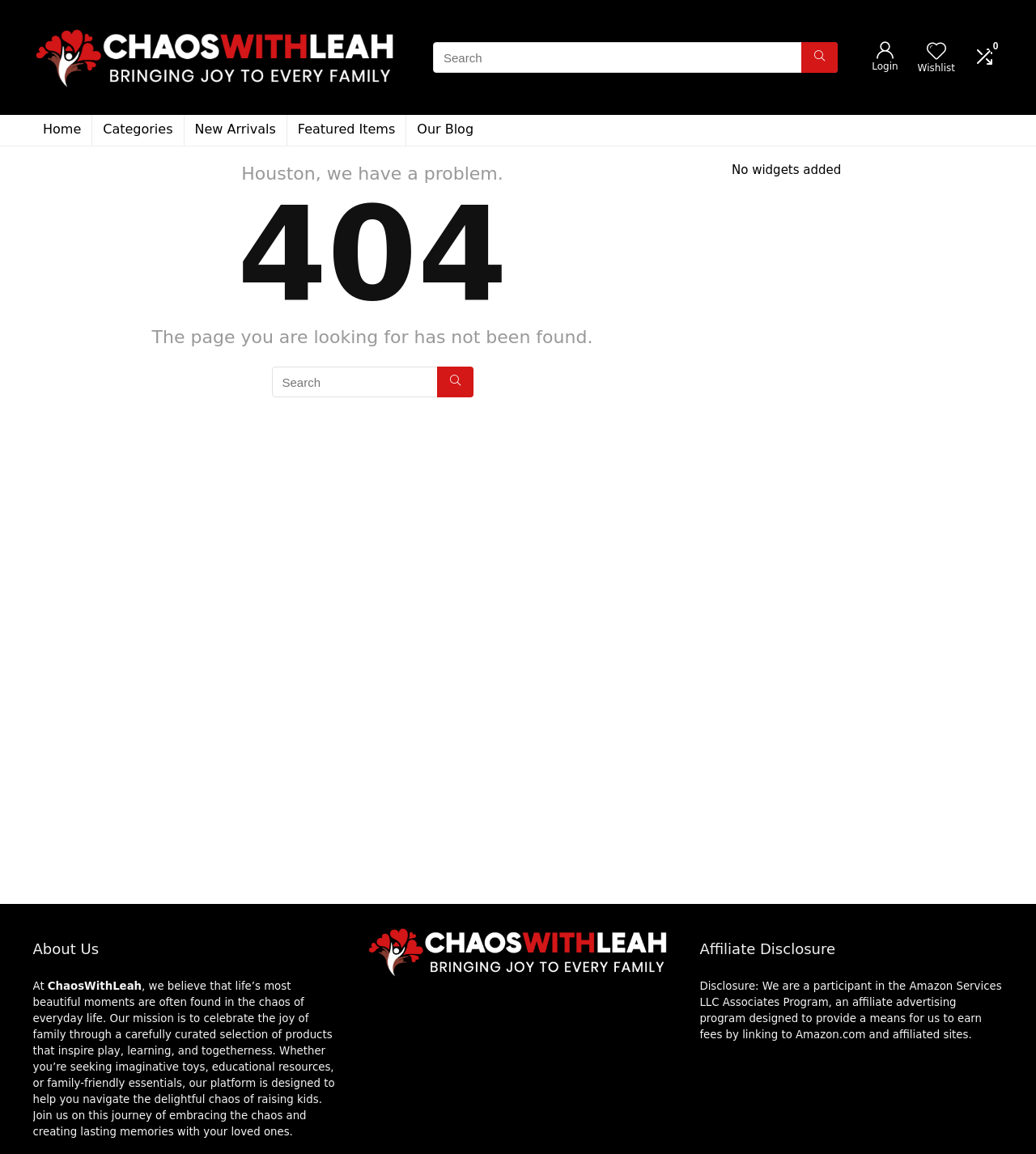What is the error message on the page?
Give a single word or phrase as your answer by examining the image.

Houston, we have a problem.